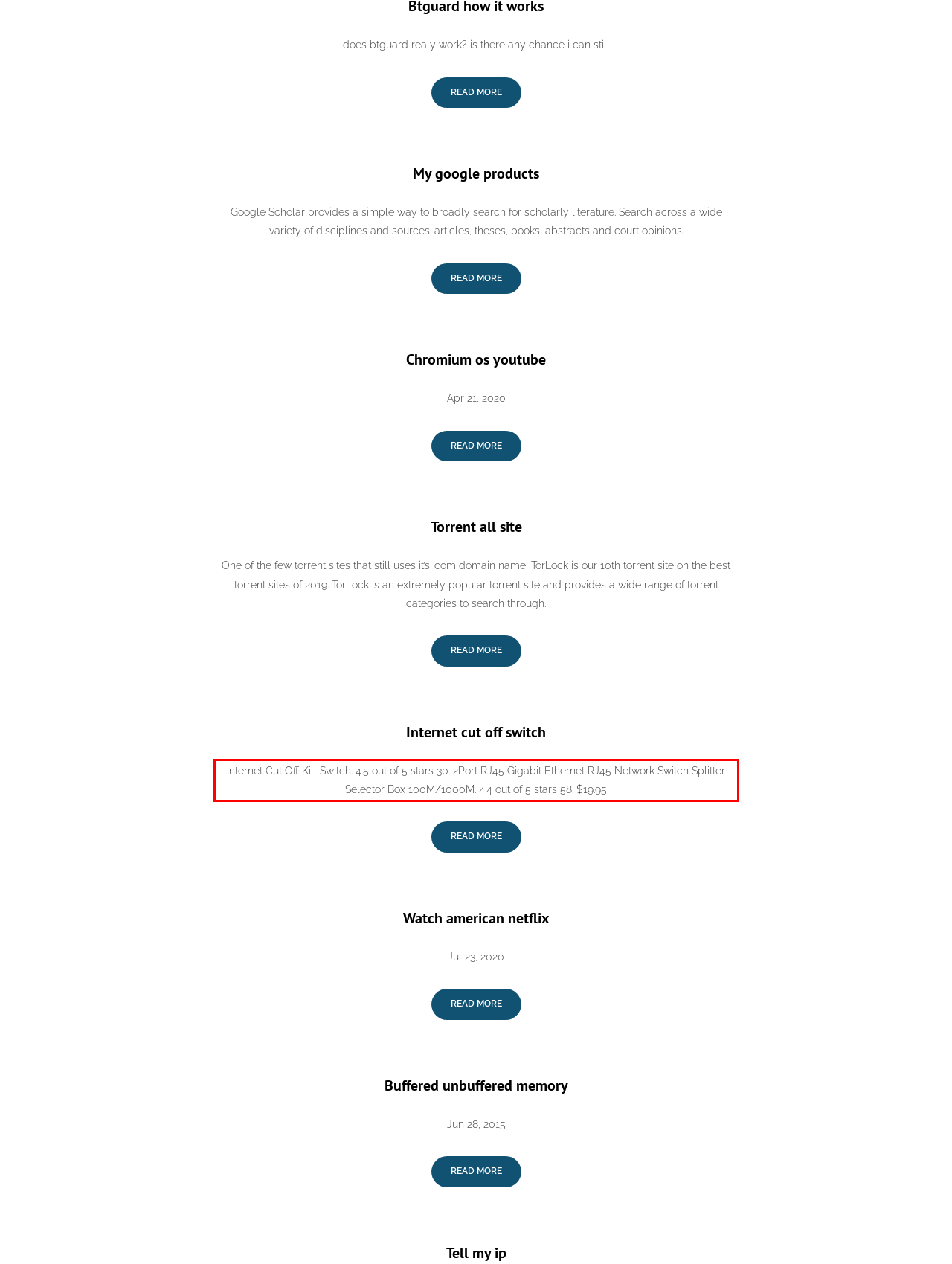Given a screenshot of a webpage, locate the red bounding box and extract the text it encloses.

Internet Cut Off Kill Switch. 4.5 out of 5 stars 30. 2Port RJ45 Gigabit Ethernet RJ45 Network Switch Splitter Selector Box 100M/1000M. 4.4 out of 5 stars 58. $19.95